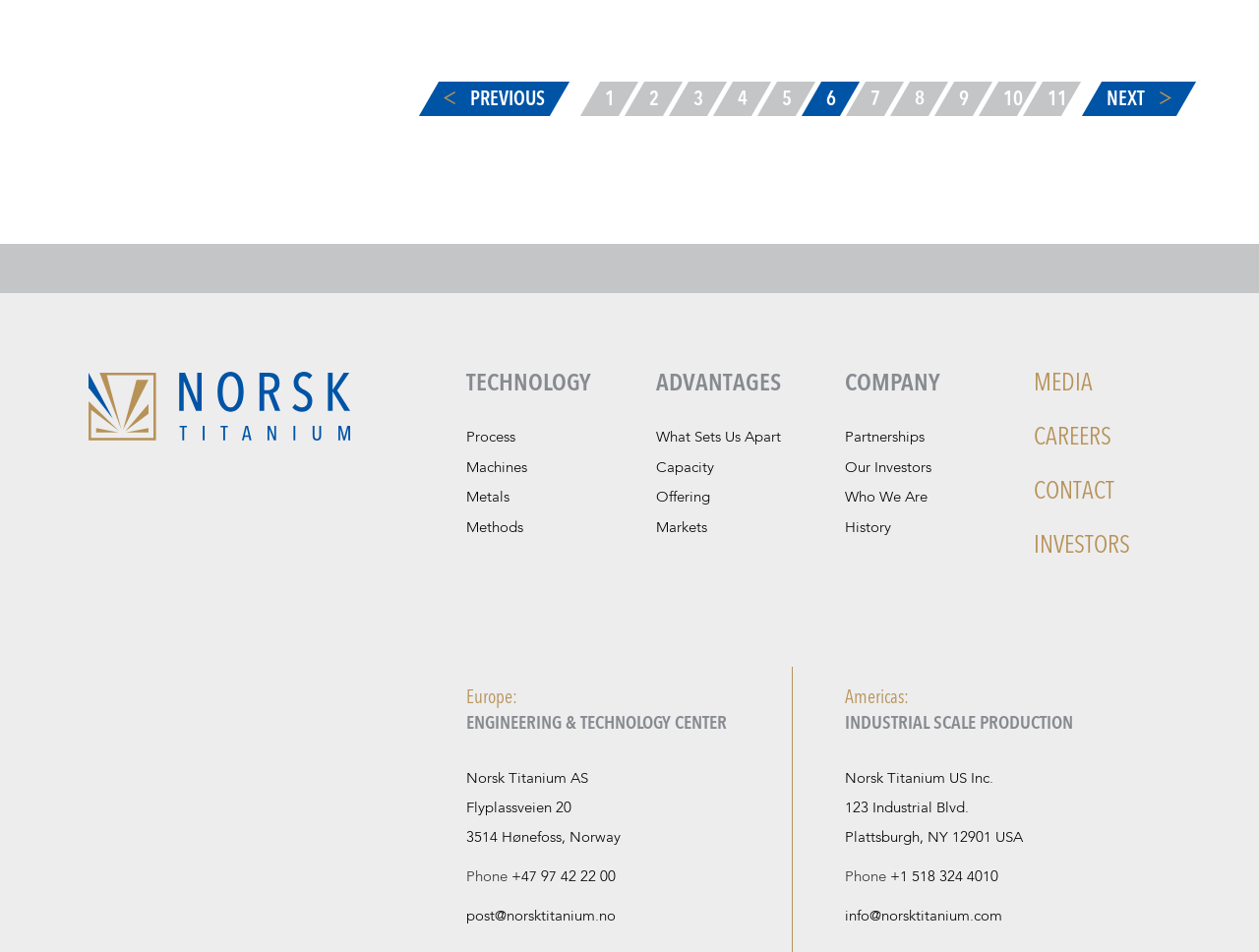Locate the bounding box coordinates of the element you need to click to accomplish the task described by this instruction: "View the 'ENGINEERING & TECHNOLOGY CENTER' section".

[0.371, 0.747, 0.629, 0.773]